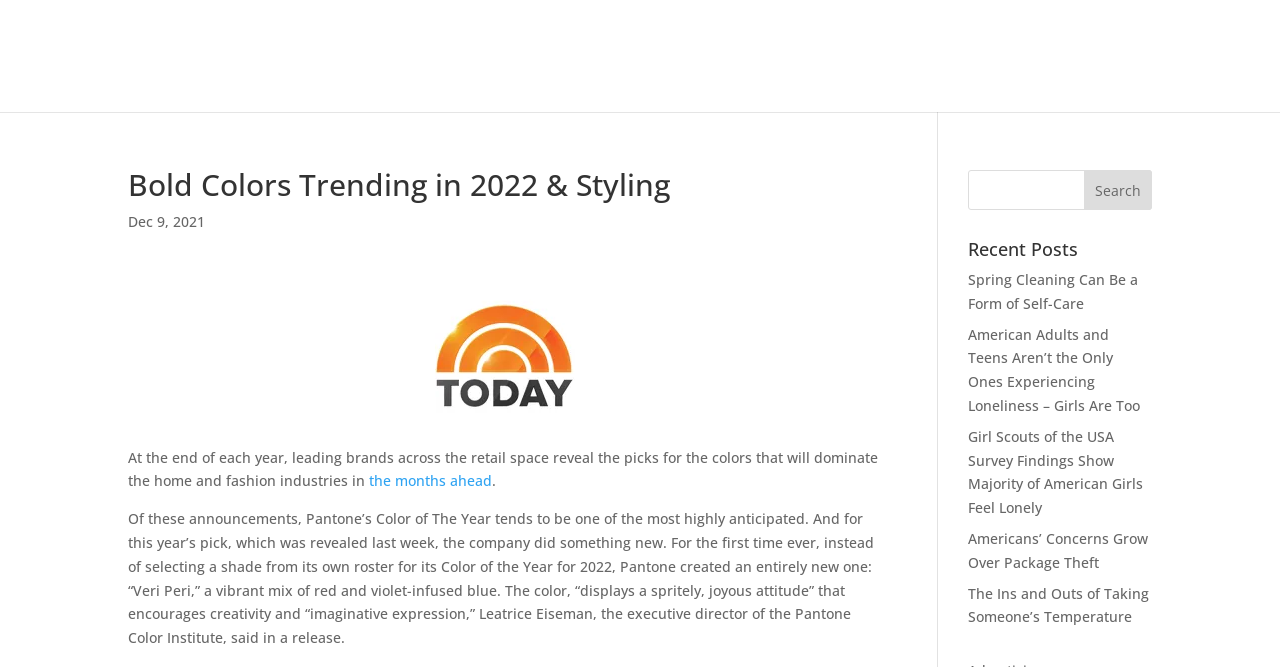Illustrate the webpage's structure and main components comprehensively.

This webpage is about the latest trends in bold colors for 2022, with a focus on styling tips. At the top left, there is a link to "Wakefield Research" accompanied by an image with the same name. On the top right, there is a "MENU" button. 

Below the "MENU" button, there is a heading that reads "Bold Colors Trending in 2022 & Styling". Underneath this heading, there is a date "Dec 9, 2021" and a paragraph of text that discusses the annual announcements of colors that will dominate the home and fashion industries. This paragraph also contains a link to "the months ahead". 

Further down, there is a longer paragraph that discusses Pantone's Color of the Year for 2022, "Veri Peri", a vibrant mix of red and violet-infused blue. This color is described as displaying a "spritely, joyous attitude" that encourages creativity and "imaginative expression".

On the right side of the page, there is a search bar with a "Search" button. Below the search bar, there is a heading that reads "Recent Posts", followed by five links to different articles, including "Spring Cleaning Can Be a Form of Self-Care", "American Adults and Teens Aren’t the Only Ones Experiencing Loneliness – Girls Are Too", and others.